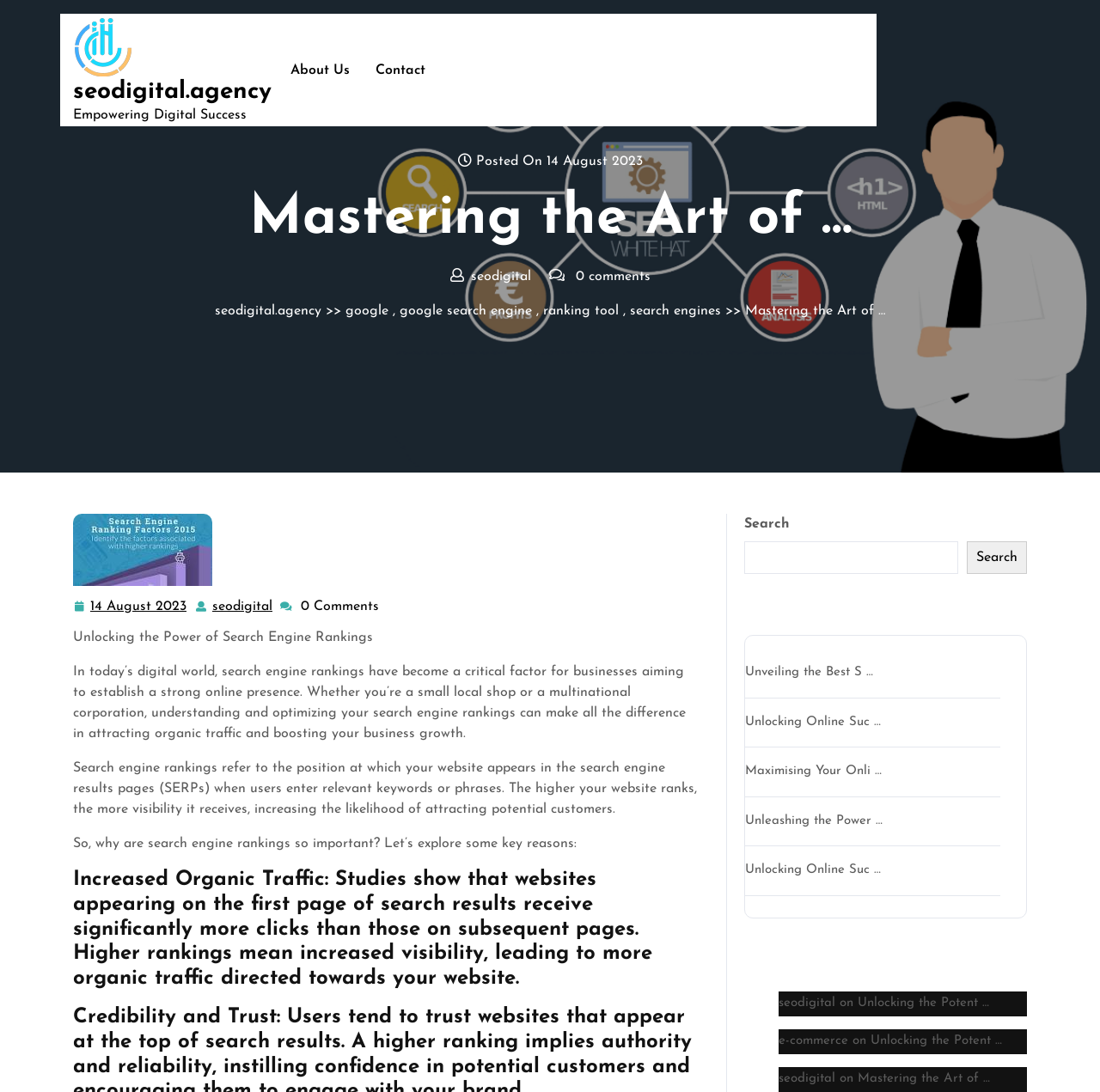Locate the bounding box coordinates of the element to click to perform the following action: 'Click on the 'google search engine' link'. The coordinates should be given as four float values between 0 and 1, in the form of [left, top, right, bottom].

[0.363, 0.279, 0.484, 0.291]